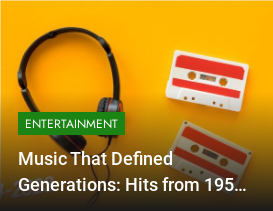Offer a detailed explanation of the image.

The image features a vibrant yellow background with a pair of black headphones positioned alongside a couple of retro cassette tapes, evoking nostalgia for music across generations. Overlaying this lively scene is a bold green banner labeled "ENTERTAINMENT," paired with the title "Music That Defined Generations: Hits from 1954-2023." This captivating visual composition celebrates the evolution of music and its enduring impact on culture, inviting viewers to explore a curated selection of iconic tracks spanning nearly seven decades.